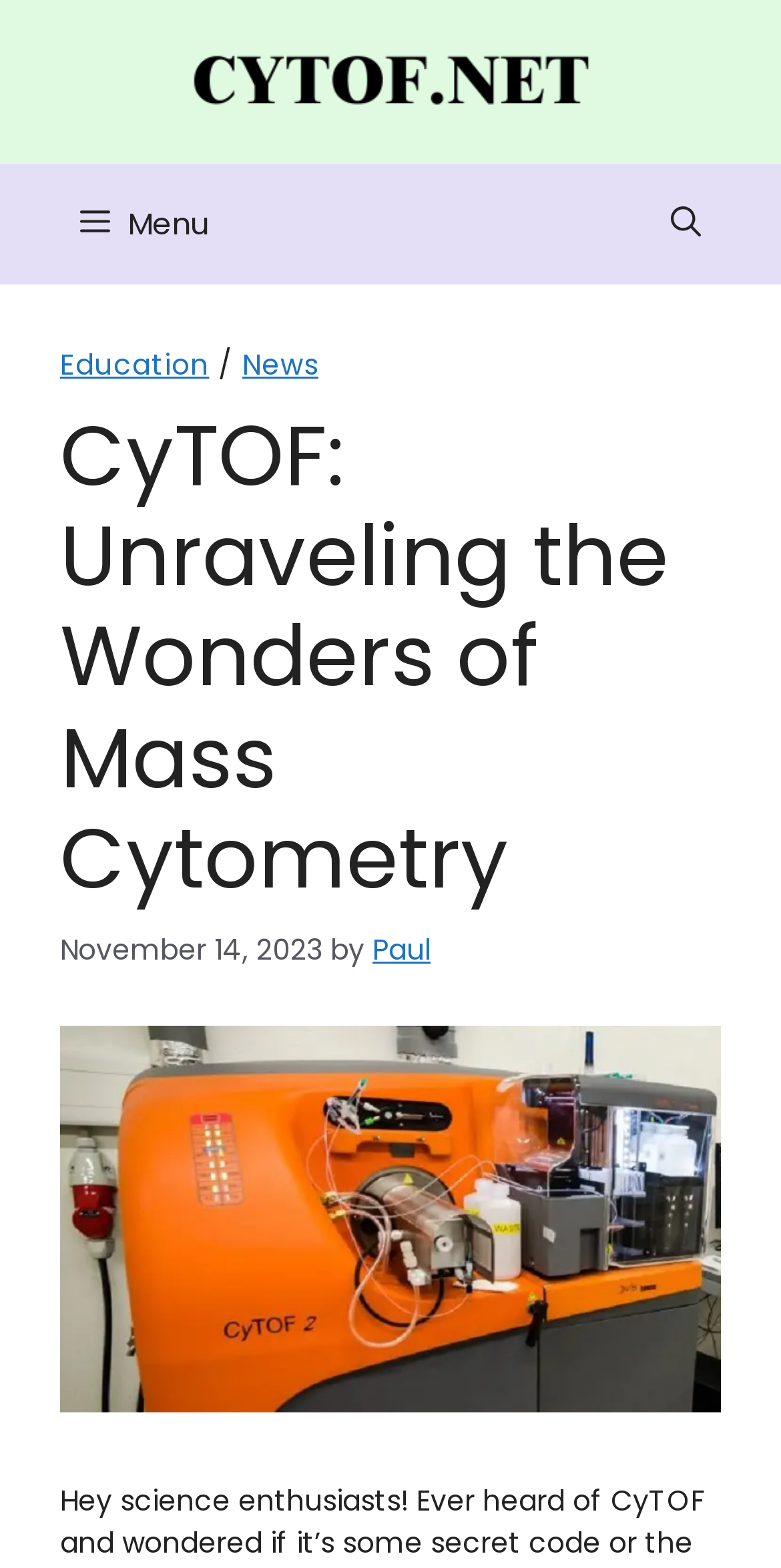What is the author of the latest article?
Using the screenshot, give a one-word or short phrase answer.

Paul